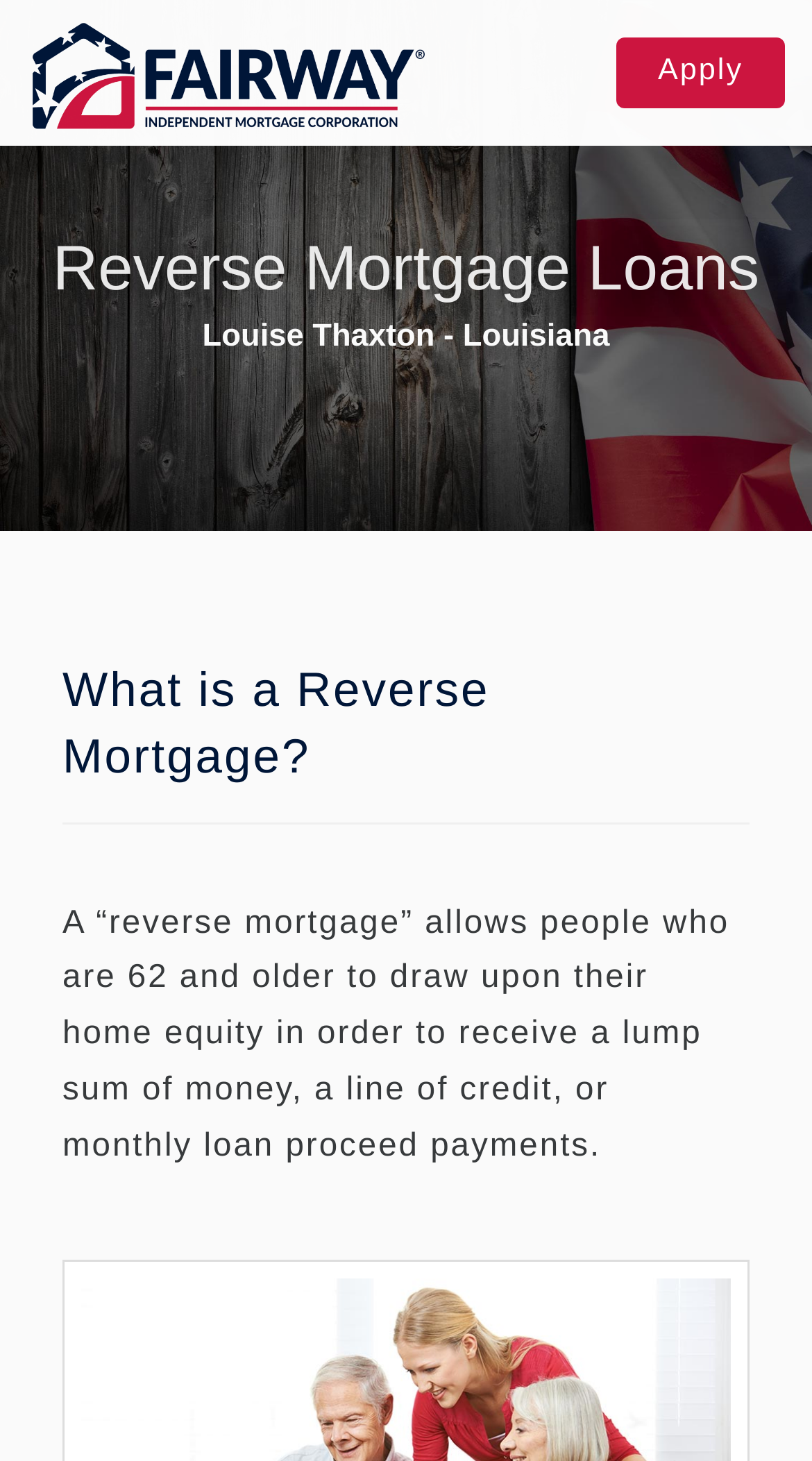Explain in detail what is displayed on the webpage.

This webpage is about Reverse Mortgage Loans, specifically provided by Louise Thaxton in Louisiana. At the top left, there is a link to Louise Thaxton's profile, accompanied by a small image of her. Next to it, there is a link to apply for a reverse mortgage loan. The main heading "Reverse Mortgage Loans" is prominently displayed at the top center of the page.

Below the main heading, there is a brief introduction to what a reverse mortgage is, which allows people 62 and older to draw upon their home equity to receive a lump sum of money, a line of credit, or monthly loan proceeds payments. This text is followed by a heading "What is a Reverse Mortgage?".

On the top right, there are two links, one to close the current section and another to apply for a reverse mortgage loan. Below the introduction, there is a section titled "Get in Touch" with an image of a contact icon and a heading "Louise Thaxton". This section displays Louise Thaxton's contact information, including her address, phone number, and NMLS number.

Further down, there is a section to send an email, with two required text boxes to input first and last names. There are also two links to close the current section and a phone number link. At the bottom left, there is a small text displaying "0%". Finally, there is a group section with a label "Type of Loan:".

Overall, the webpage is organized to provide information about reverse mortgage loans and facilitate contact with Louise Thaxton, a reverse mortgage loan provider in Louisiana.